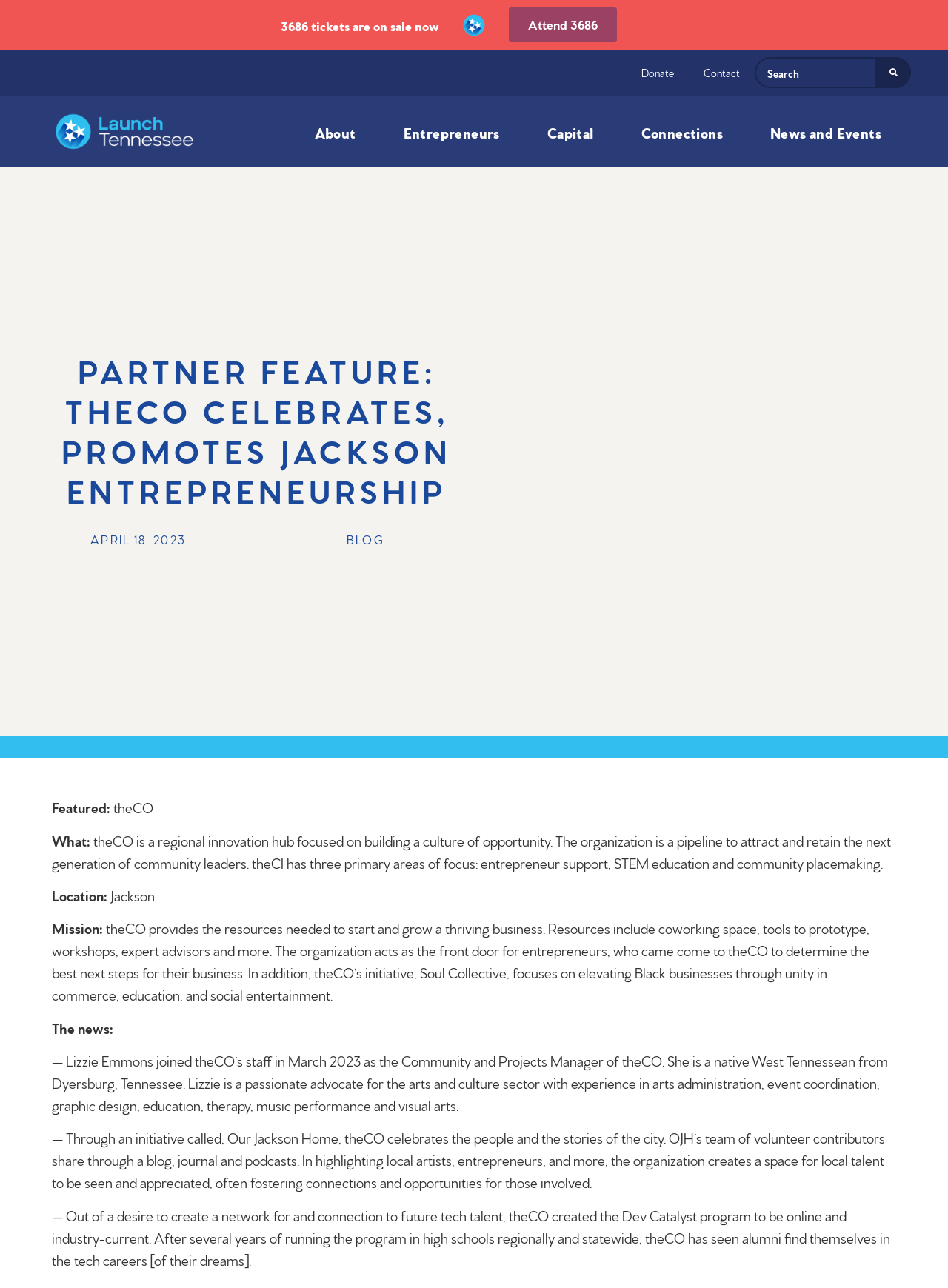Please predict the bounding box coordinates of the element's region where a click is necessary to complete the following instruction: "Navigate to About Us". The coordinates should be represented by four float numbers between 0 and 1, i.e., [left, top, right, bottom].

None